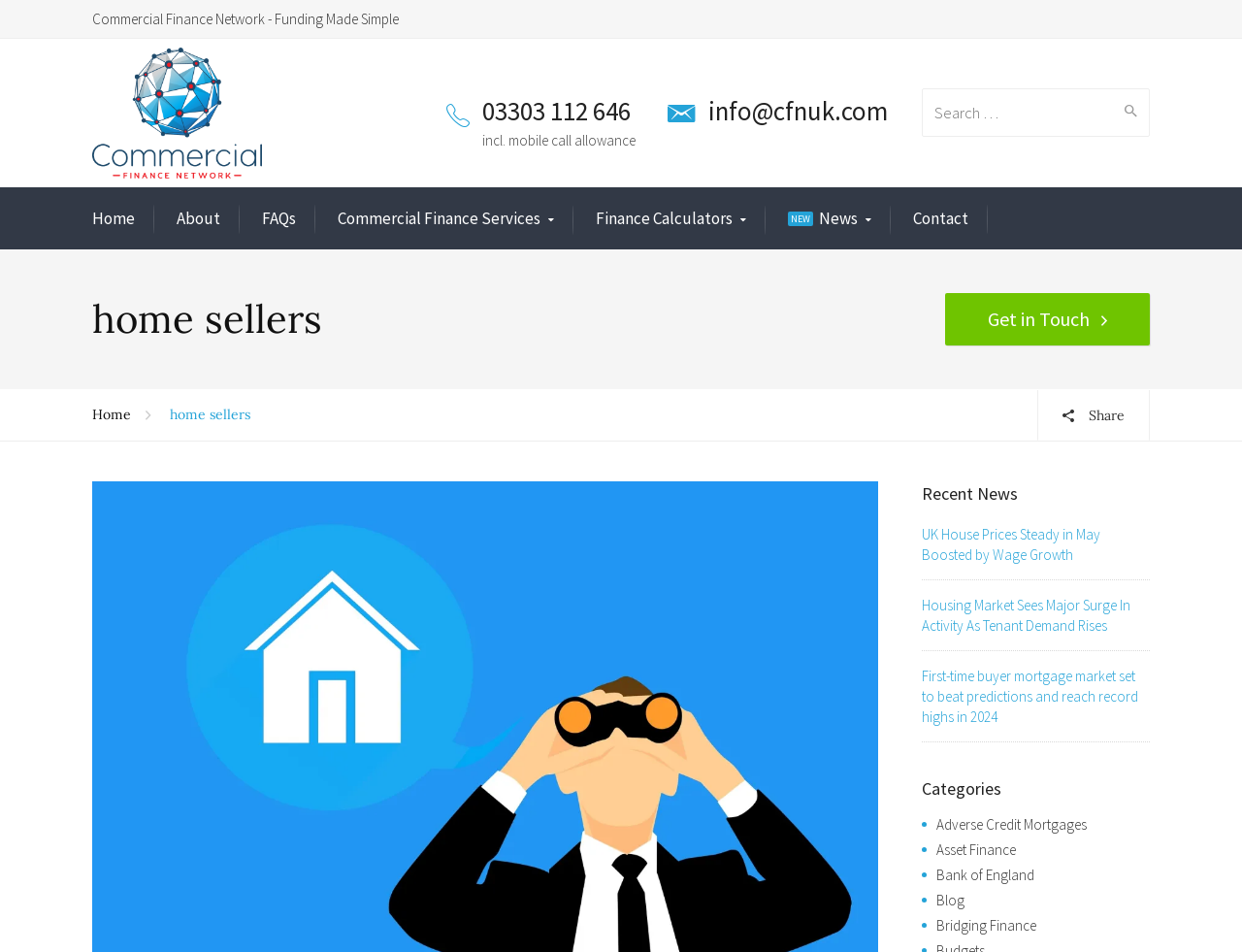Identify the bounding box of the UI element that matches this description: "Asset Finance".

[0.754, 0.883, 0.818, 0.904]